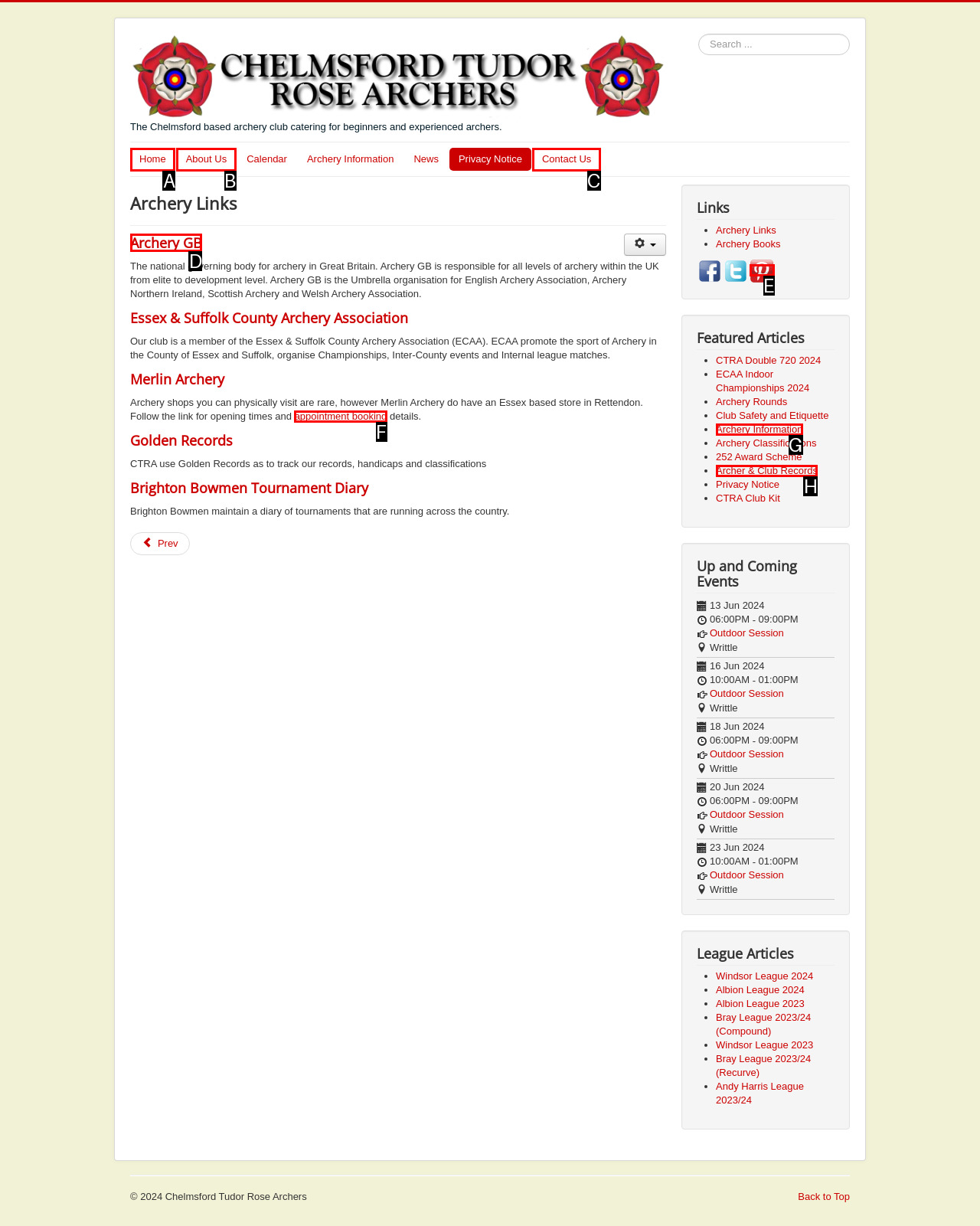Tell me which letter I should select to achieve the following goal: Learn about Archery GB
Answer with the corresponding letter from the provided options directly.

D